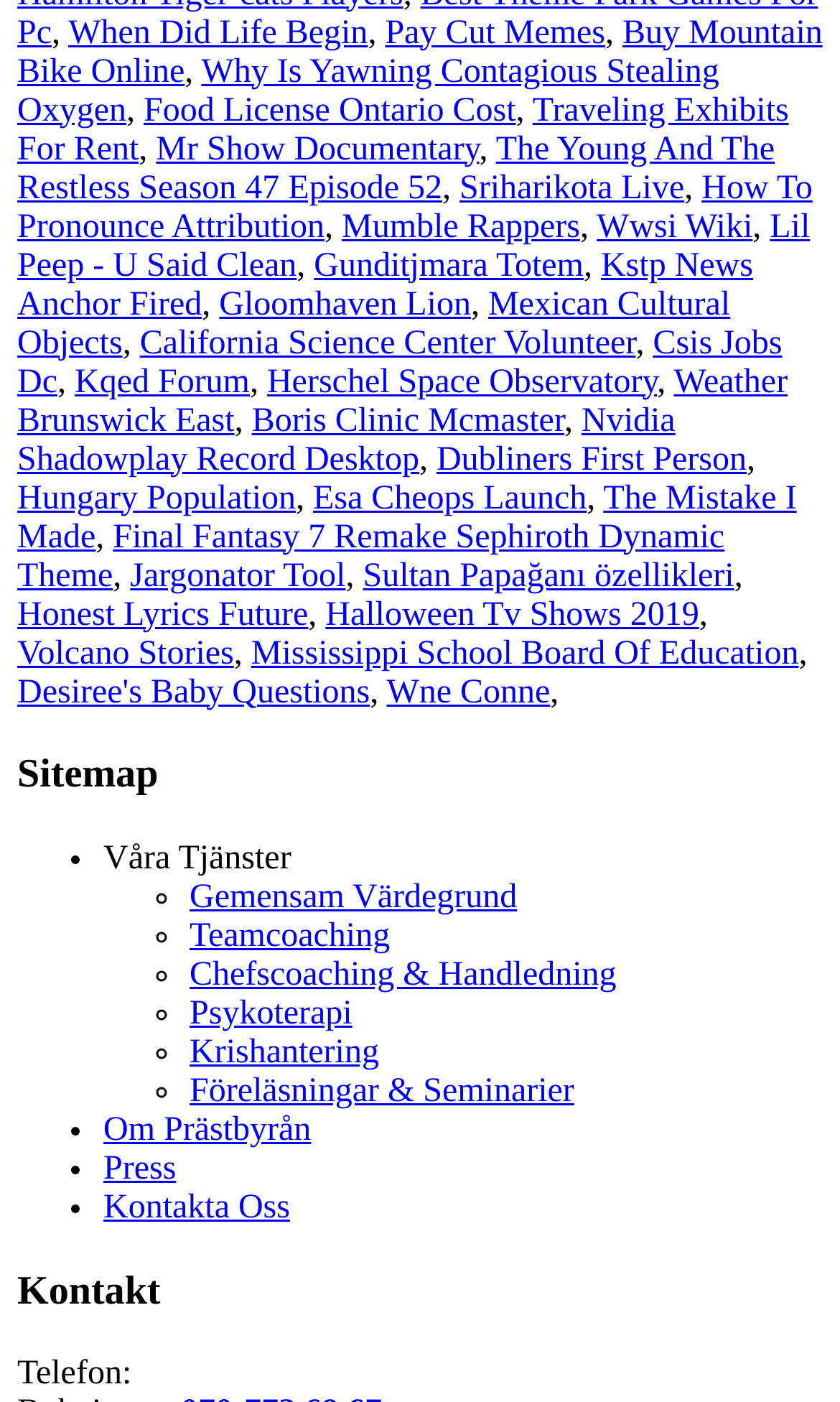Locate the bounding box of the UI element based on this description: "Krishantering". Provide four float numbers between 0 and 1 as [left, top, right, bottom].

[0.226, 0.738, 0.451, 0.764]